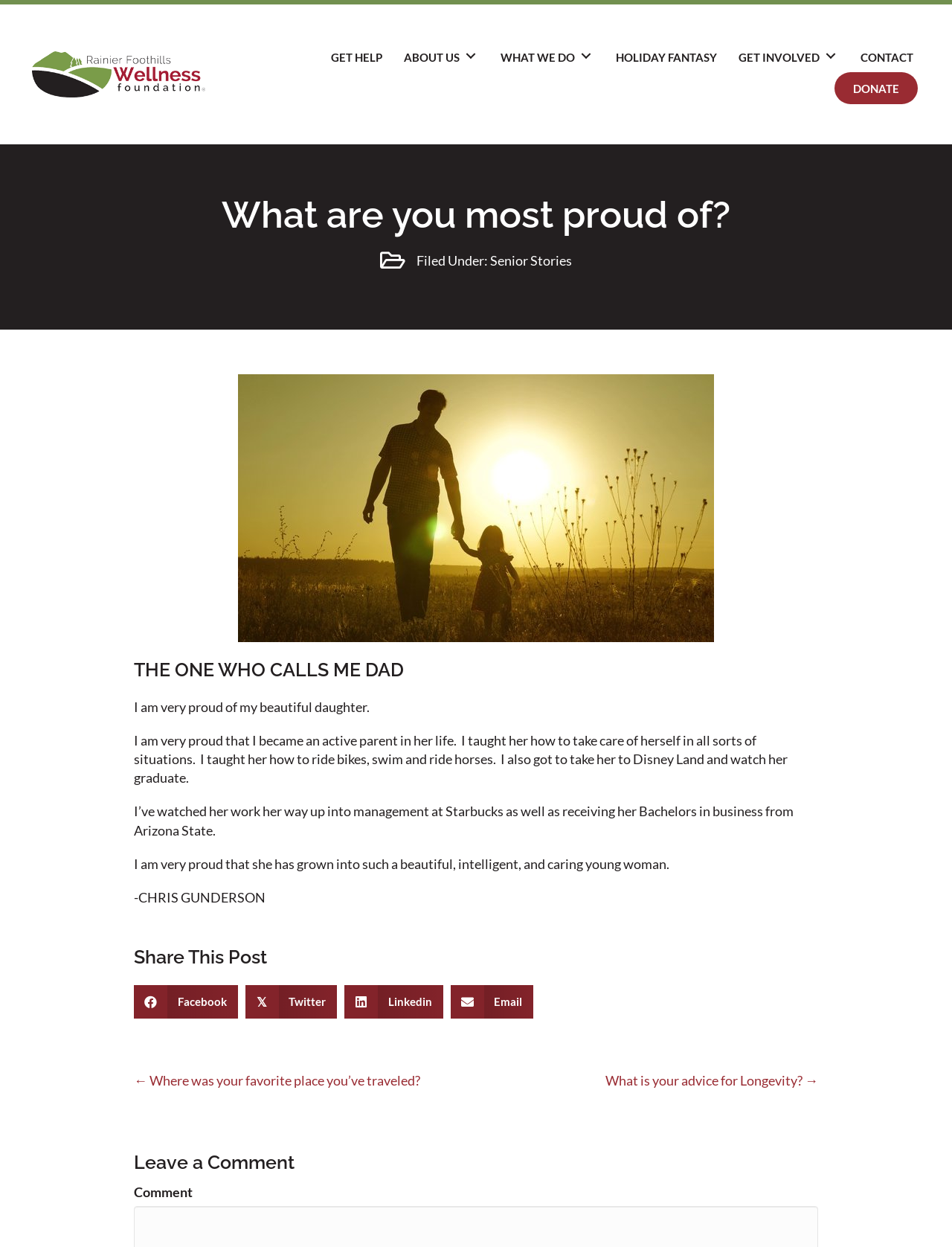Identify the bounding box coordinates for the region of the element that should be clicked to carry out the instruction: "Contact Us". The bounding box coordinates should be four float numbers between 0 and 1, i.e., [left, top, right, bottom].

None